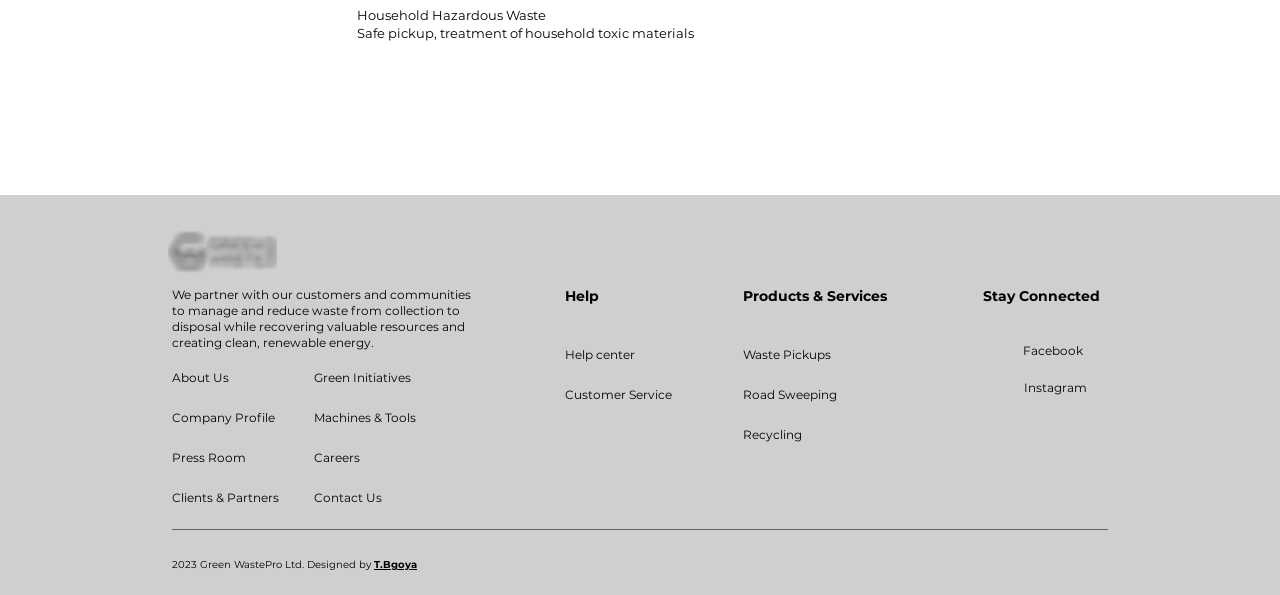Answer the question in one word or a short phrase:
What is the main topic of this webpage?

Household Hazardous Waste